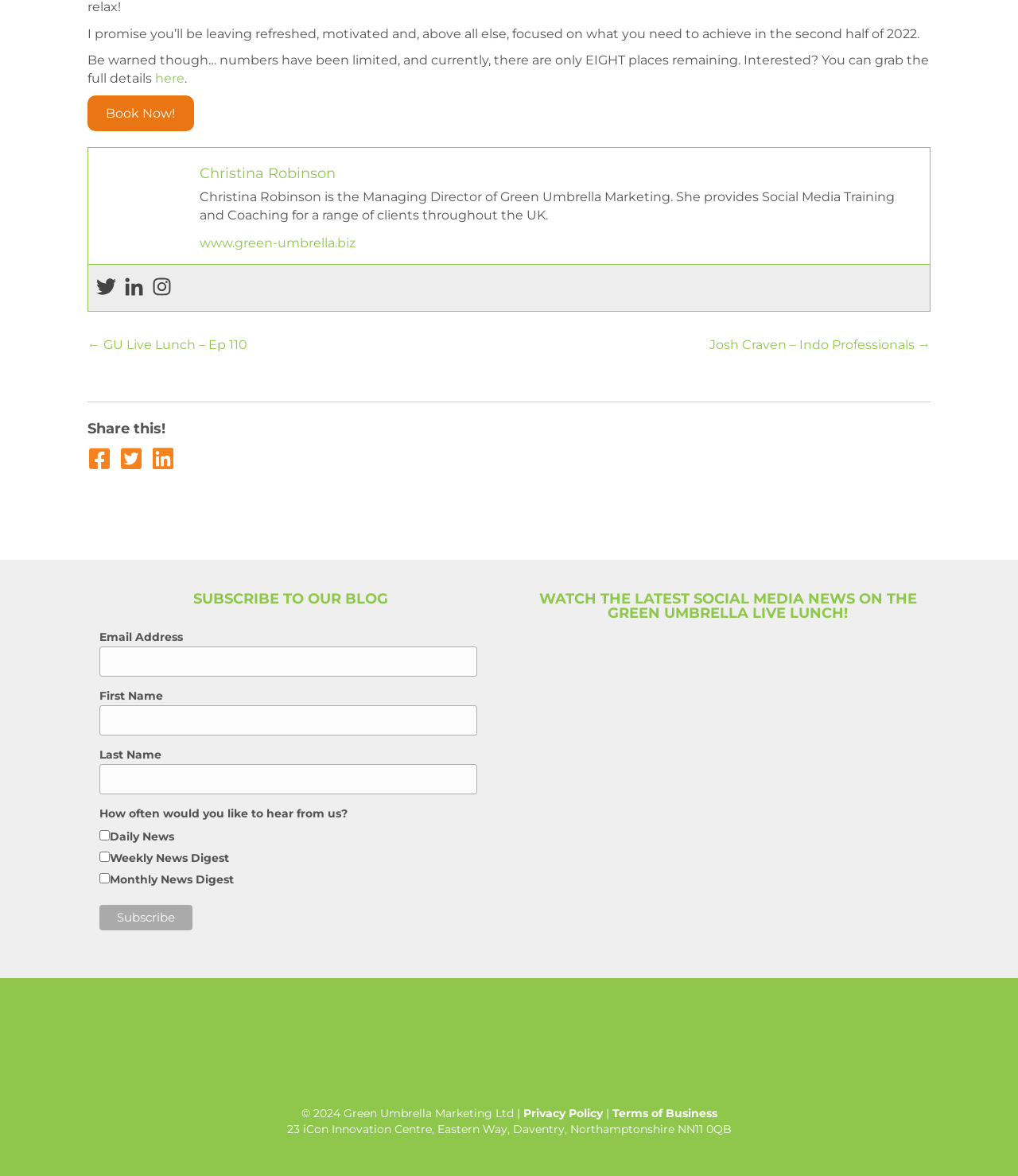For the element described, predict the bounding box coordinates as (top-left x, top-left y, bottom-right x, bottom-right y). All values should be between 0 and 1. Element description: DevOps, testing, and deployment

None